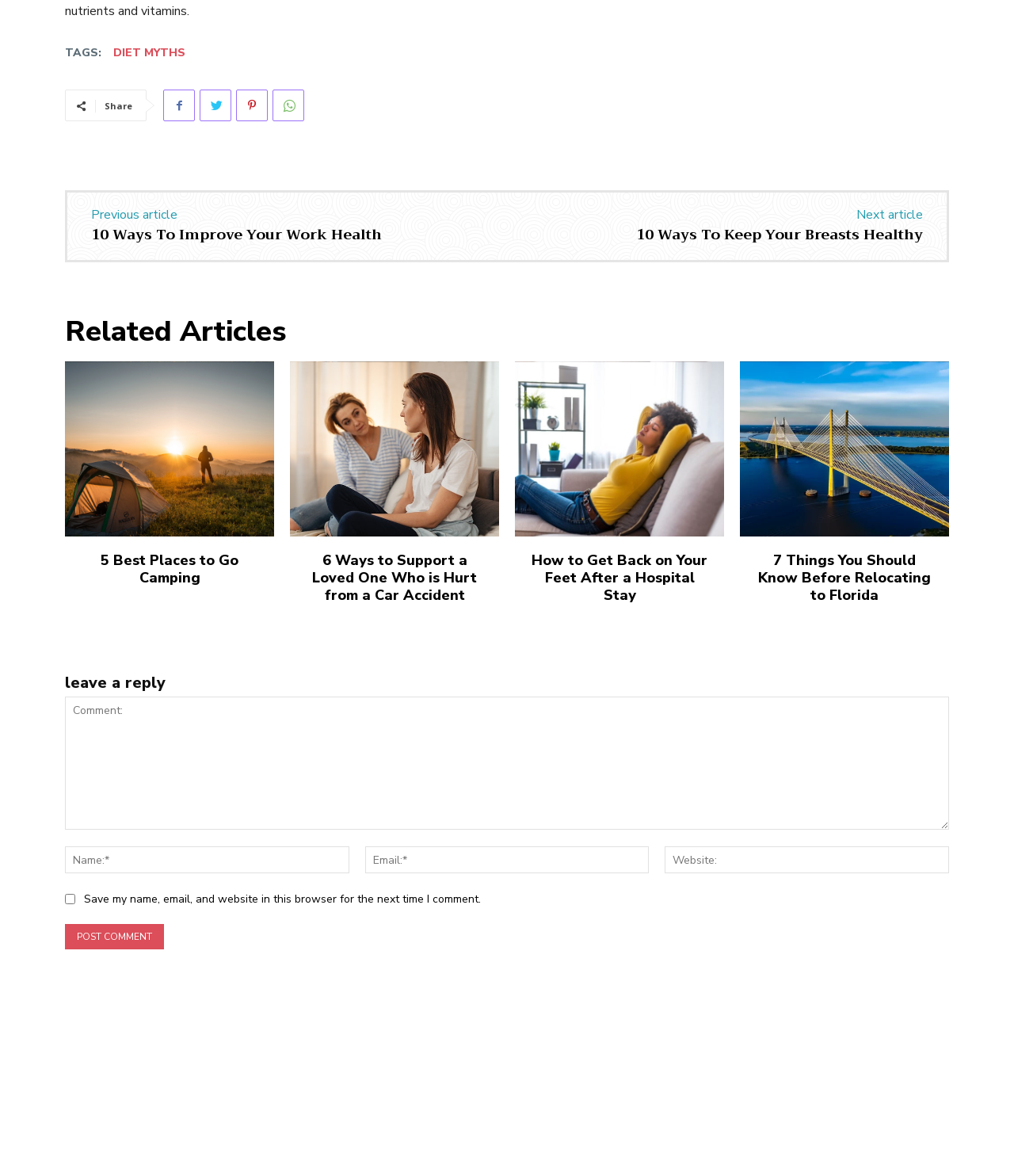Identify the bounding box coordinates for the UI element described as follows: "parent_node: Comment: name="comment" placeholder="Comment:"". Ensure the coordinates are four float numbers between 0 and 1, formatted as [left, top, right, bottom].

[0.064, 0.592, 0.936, 0.706]